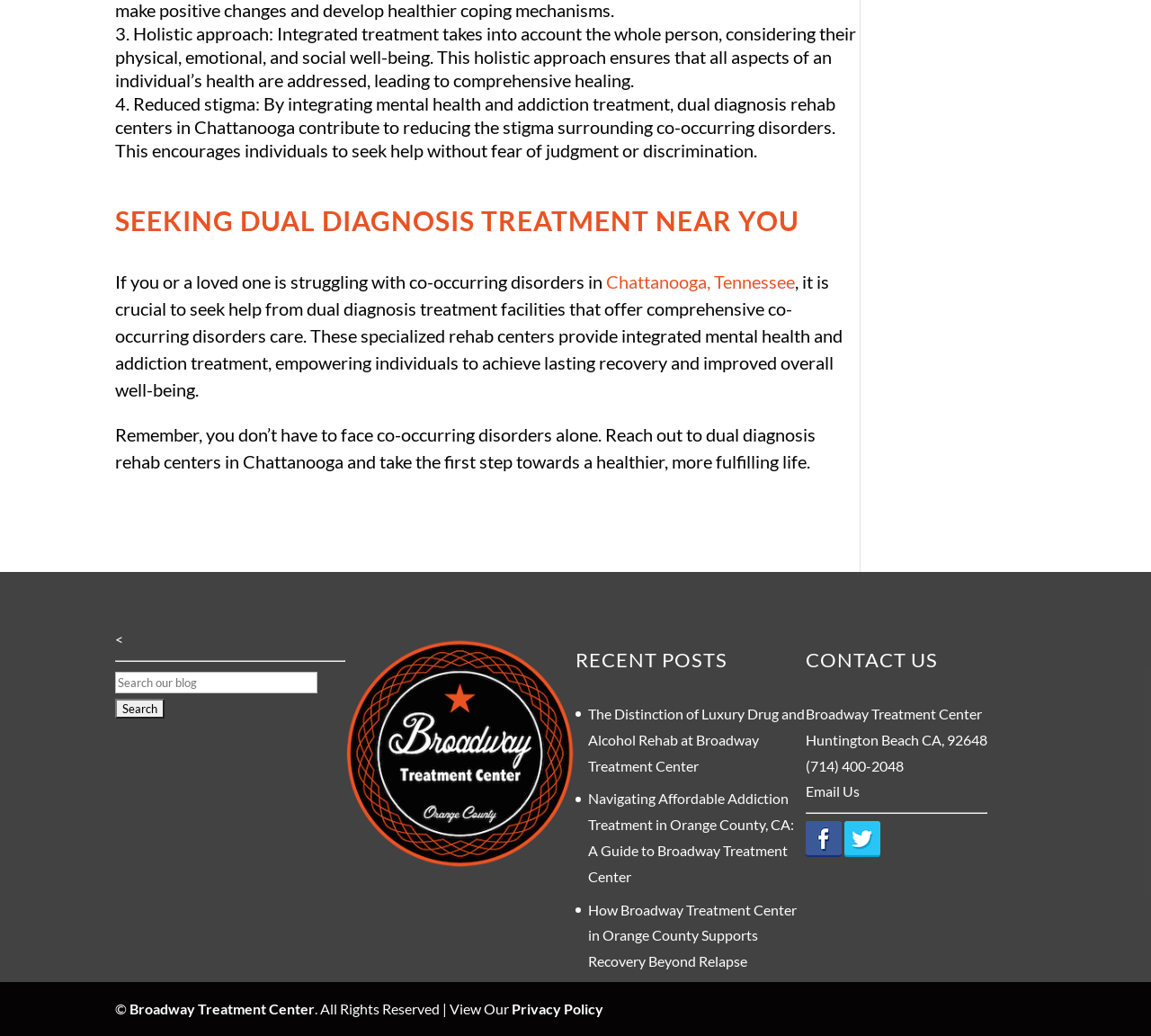Identify the bounding box for the UI element described as: "alt="Broadway Treatment Center Facebook"". The coordinates should be four float numbers between 0 and 1, i.e., [left, top, right, bottom].

[0.7, 0.814, 0.731, 0.83]